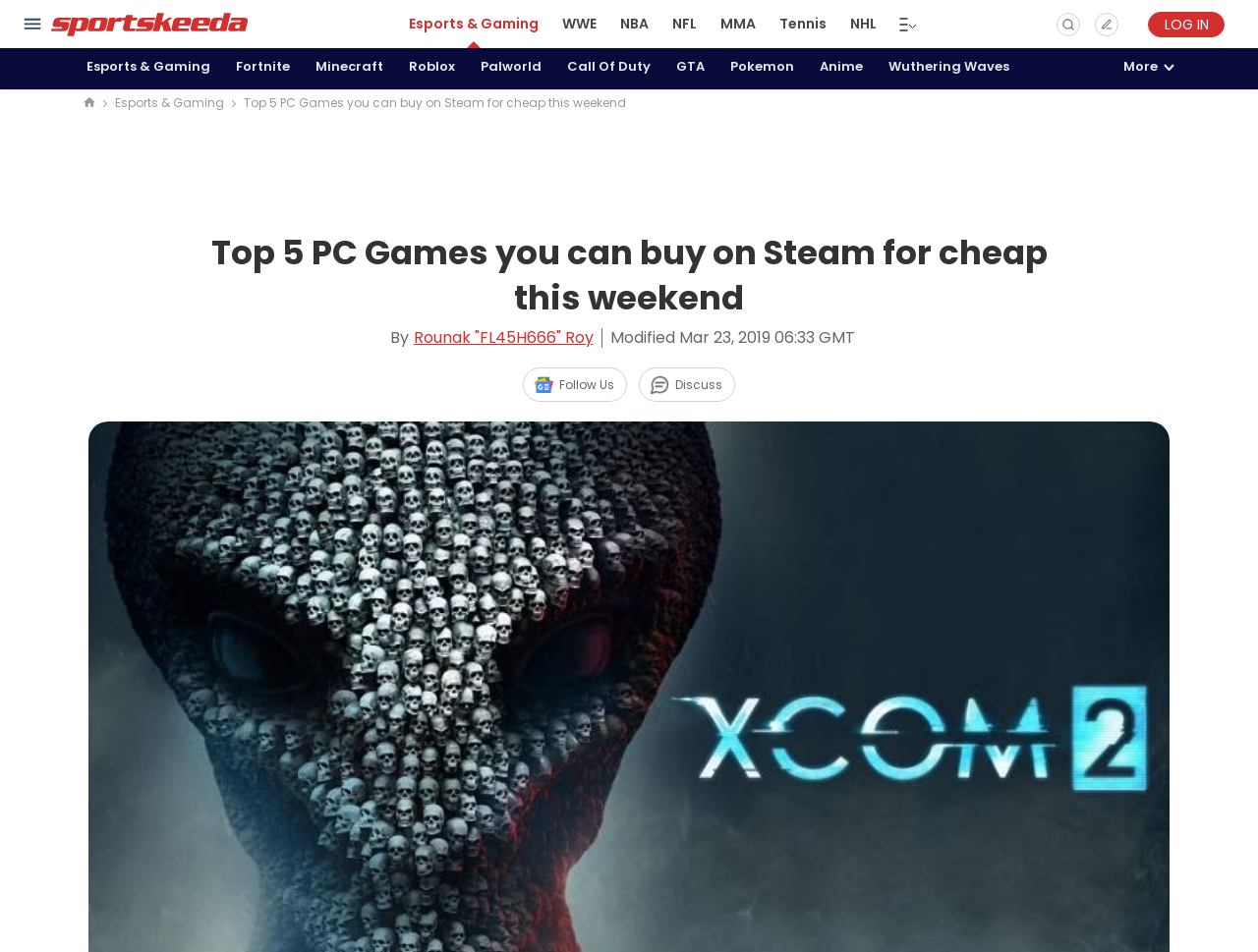Please determine the bounding box coordinates of the element's region to click for the following instruction: "Search for something".

[0.84, 0.013, 0.859, 0.038]